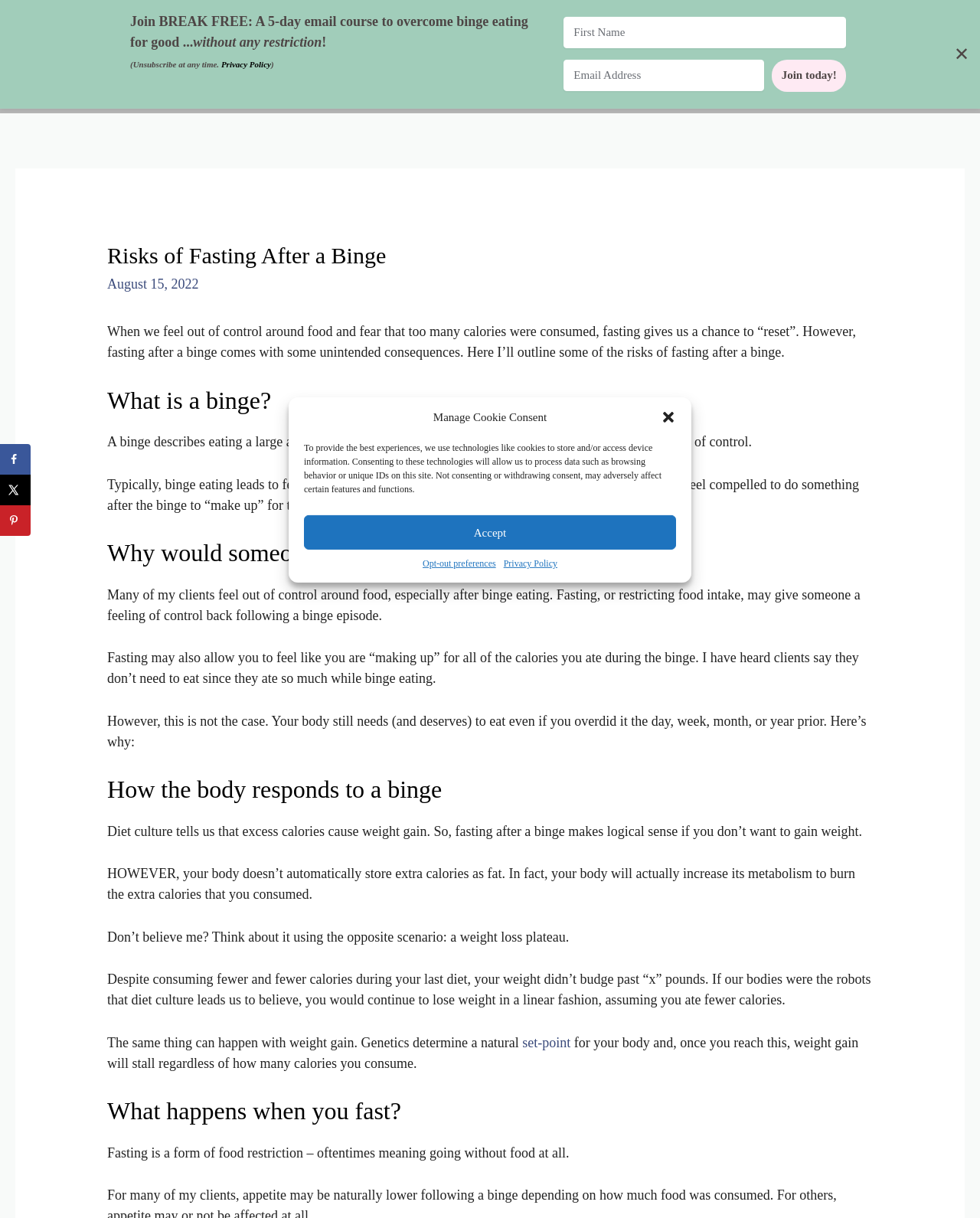Please specify the bounding box coordinates for the clickable region that will help you carry out the instruction: "Click the 'Join today!' button".

[0.788, 0.049, 0.863, 0.075]